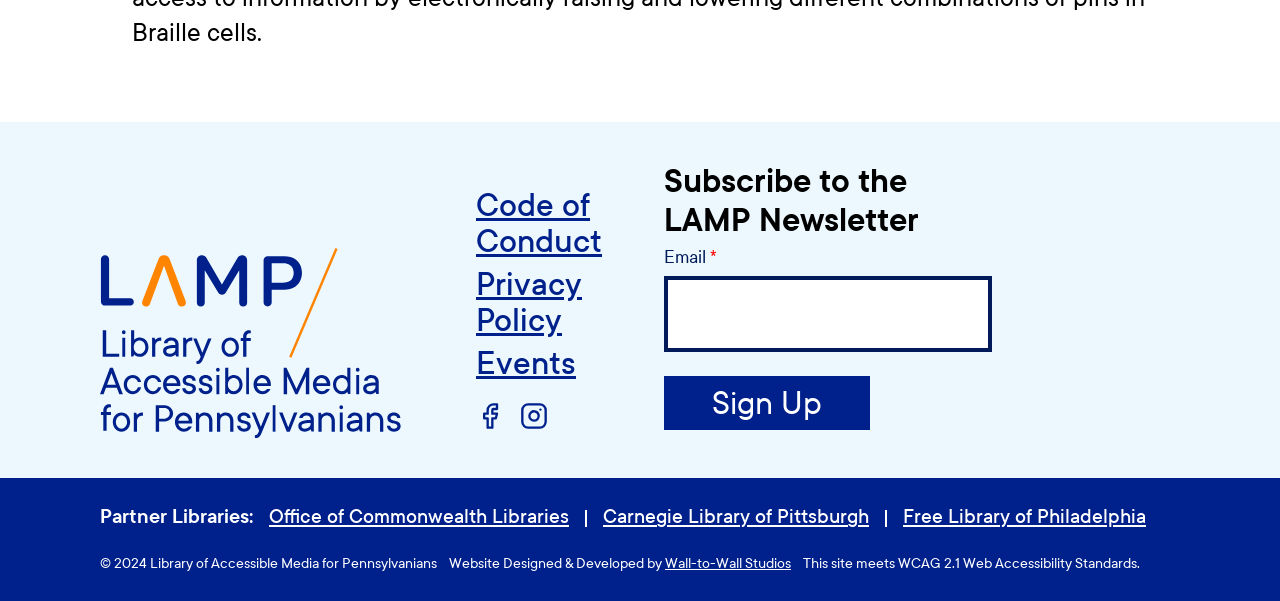Please identify the coordinates of the bounding box that should be clicked to fulfill this instruction: "Subscribe to the LAMP Newsletter".

[0.519, 0.459, 0.775, 0.585]